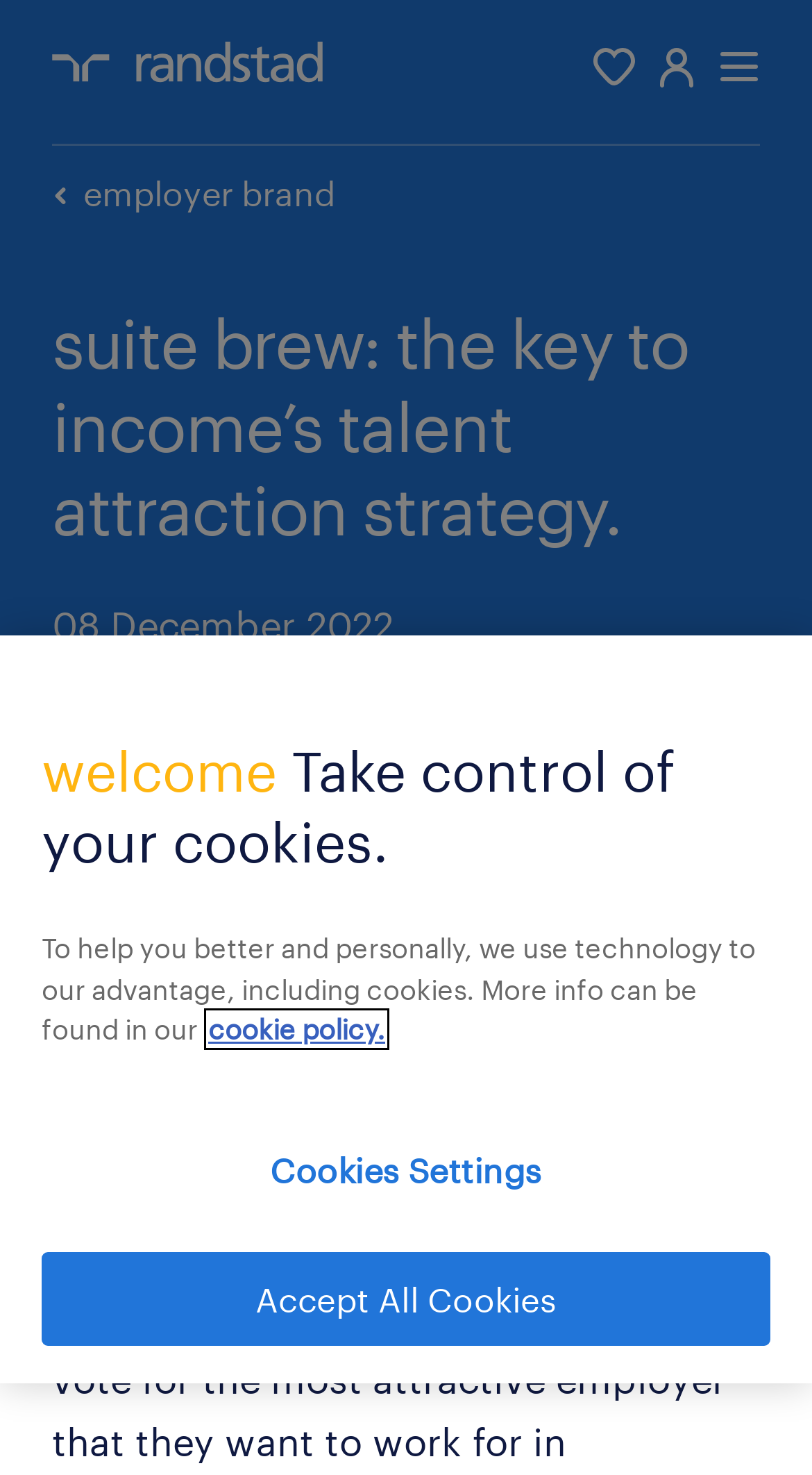What is the name of the website?
Give a one-word or short-phrase answer derived from the screenshot.

Randstad Singapore